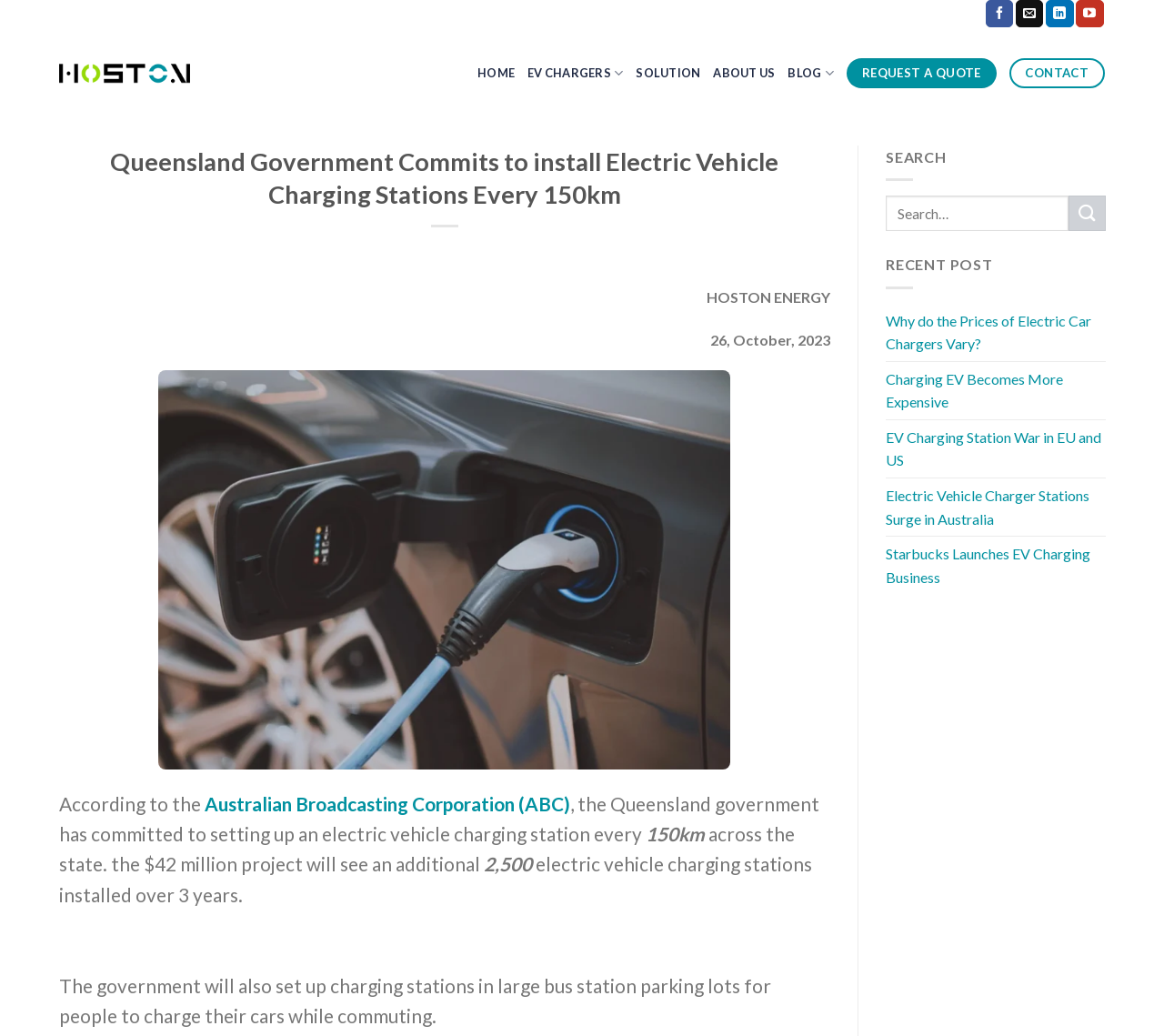Locate the bounding box coordinates of the UI element described by: "Contact". The bounding box coordinates should consist of four float numbers between 0 and 1, i.e., [left, top, right, bottom].

[0.867, 0.056, 0.949, 0.085]